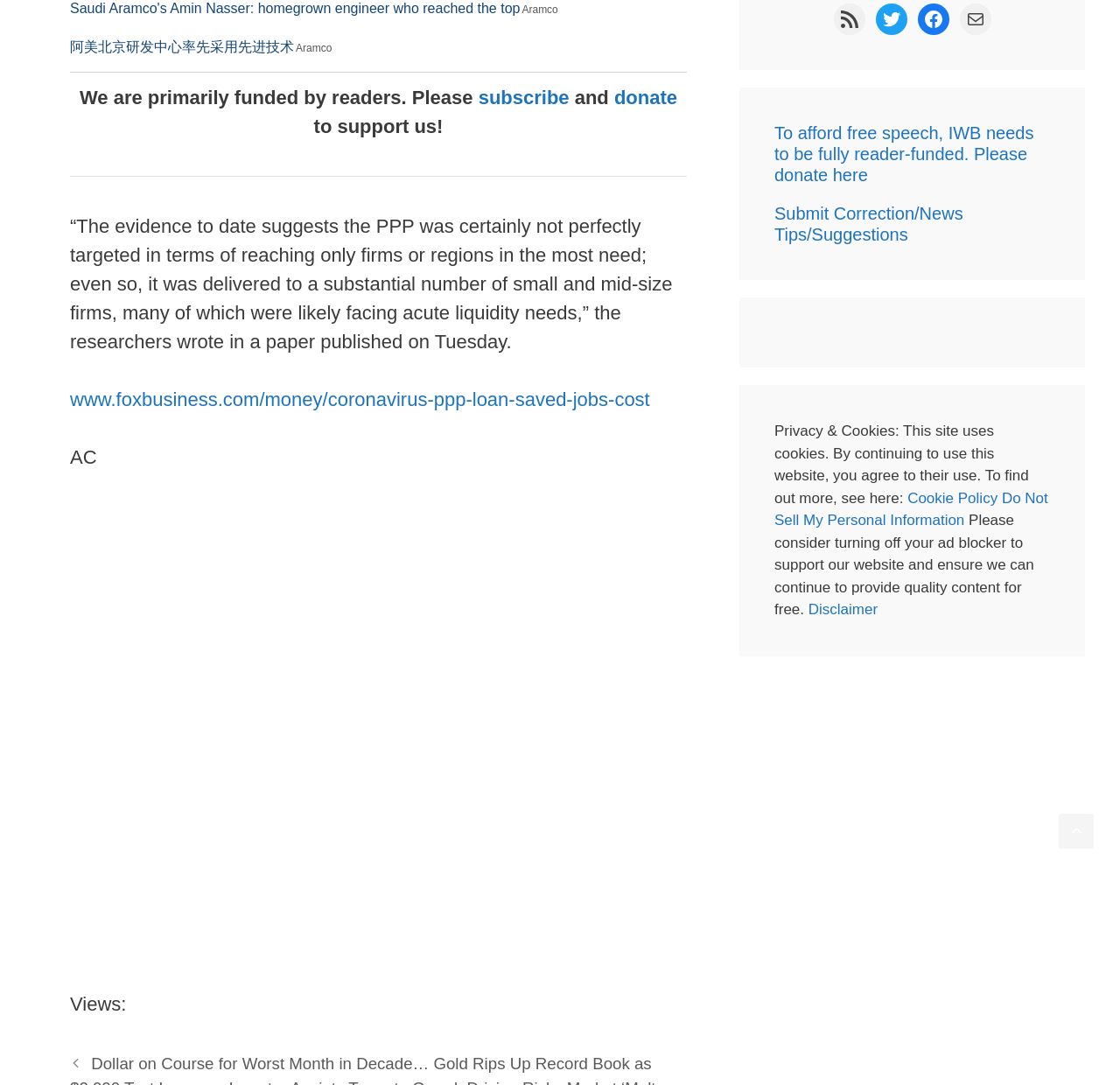Find the bounding box coordinates of the clickable area required to complete the following action: "Follow on Twitter".

[0.782, 0.003, 0.81, 0.032]